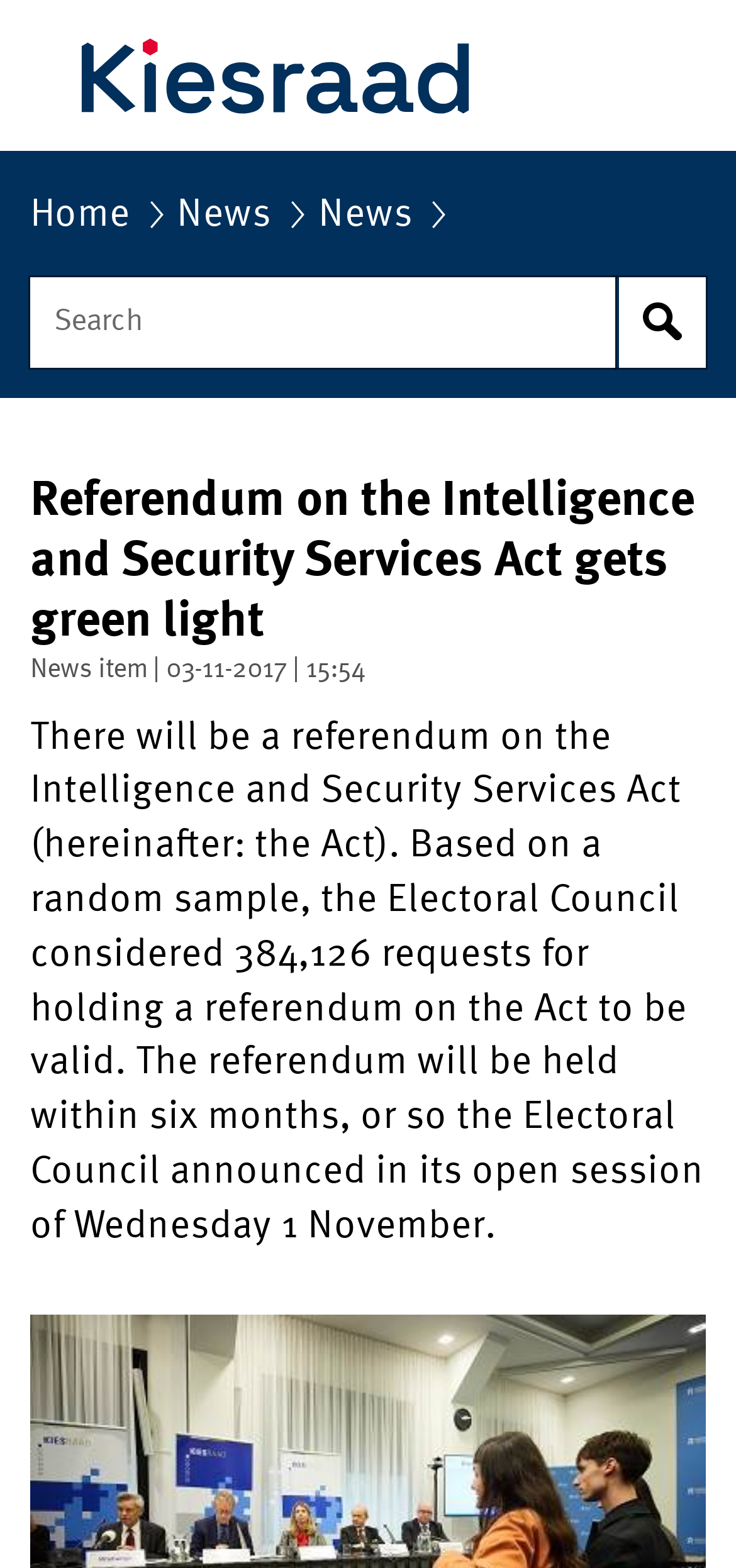Using the description: "News", identify the bounding box of the corresponding UI element in the screenshot.

[0.432, 0.119, 0.591, 0.166]